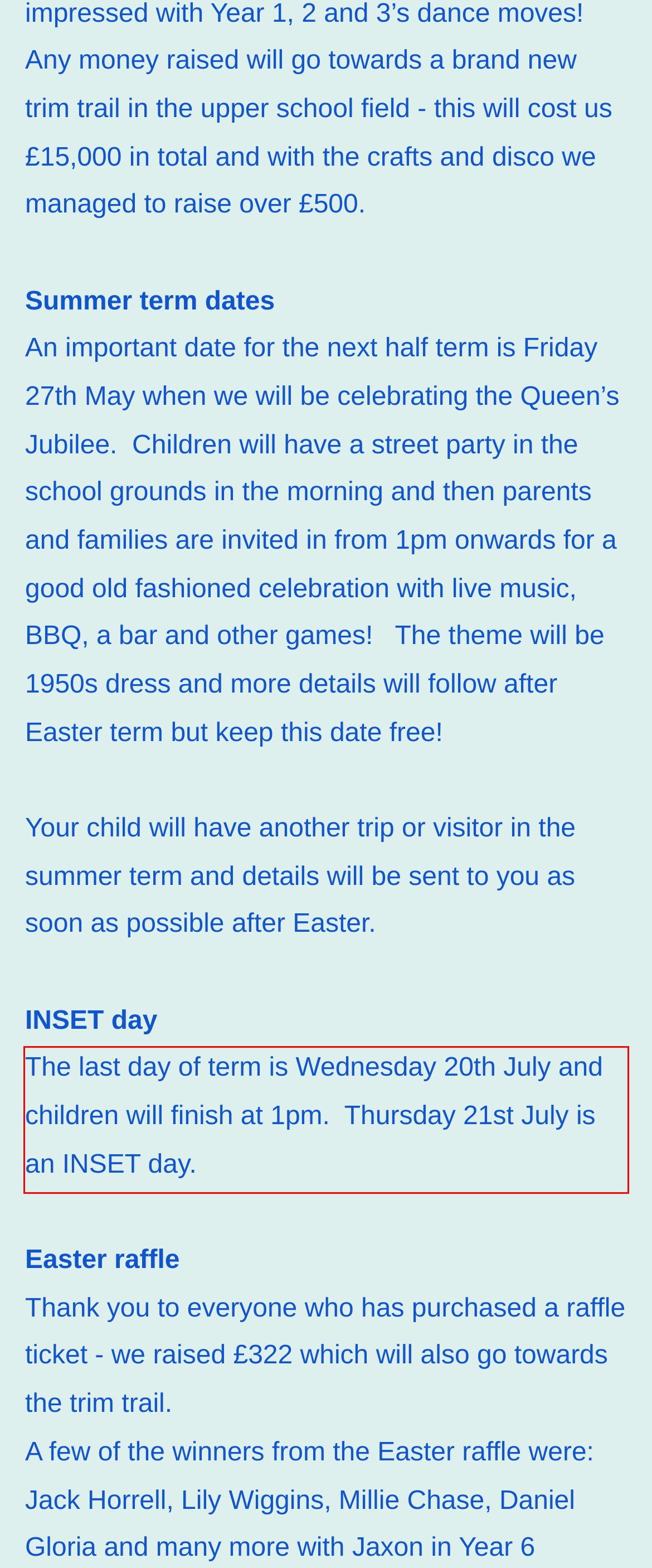Please examine the screenshot of the webpage and read the text present within the red rectangle bounding box.

The last day of term is Wednesday 20th July and children will finish at 1pm. Thursday 21st July is an INSET day.